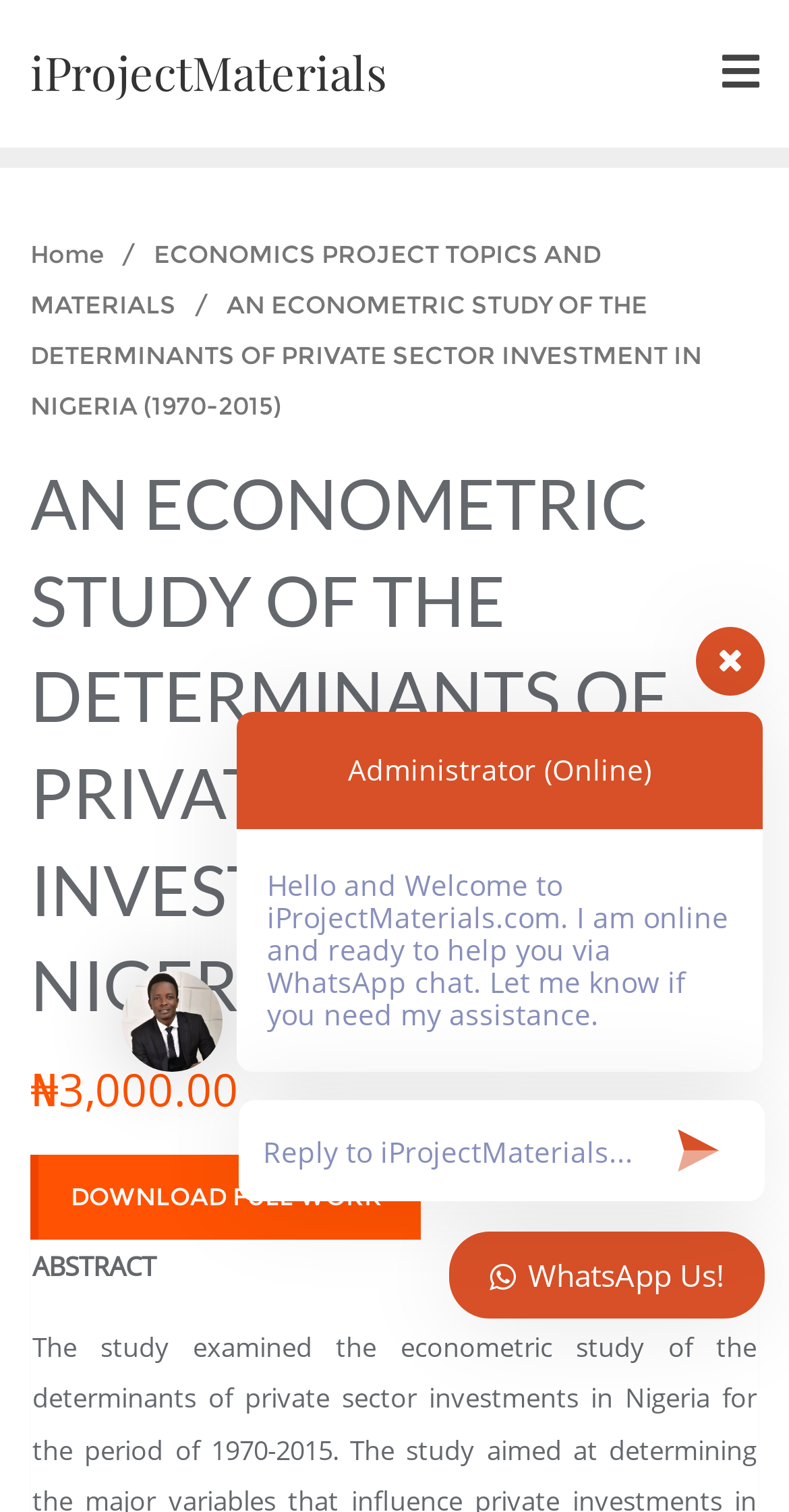Provide the bounding box coordinates of the UI element this sentence describes: "ECONOMICS PROJECT TOPICS AND MATERIALS".

[0.038, 0.157, 0.762, 0.211]